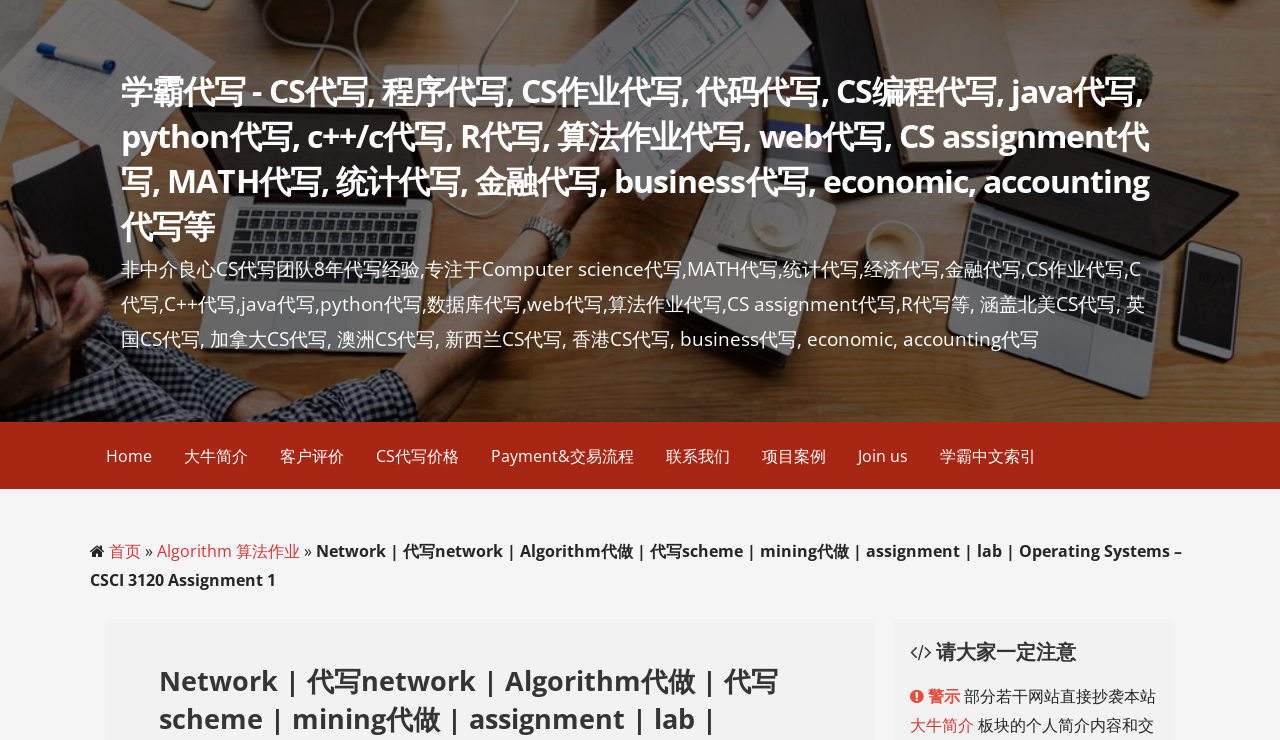Please determine the bounding box coordinates of the element's region to click for the following instruction: "read the '请大家一定注意' heading".

[0.711, 0.862, 0.905, 0.9]